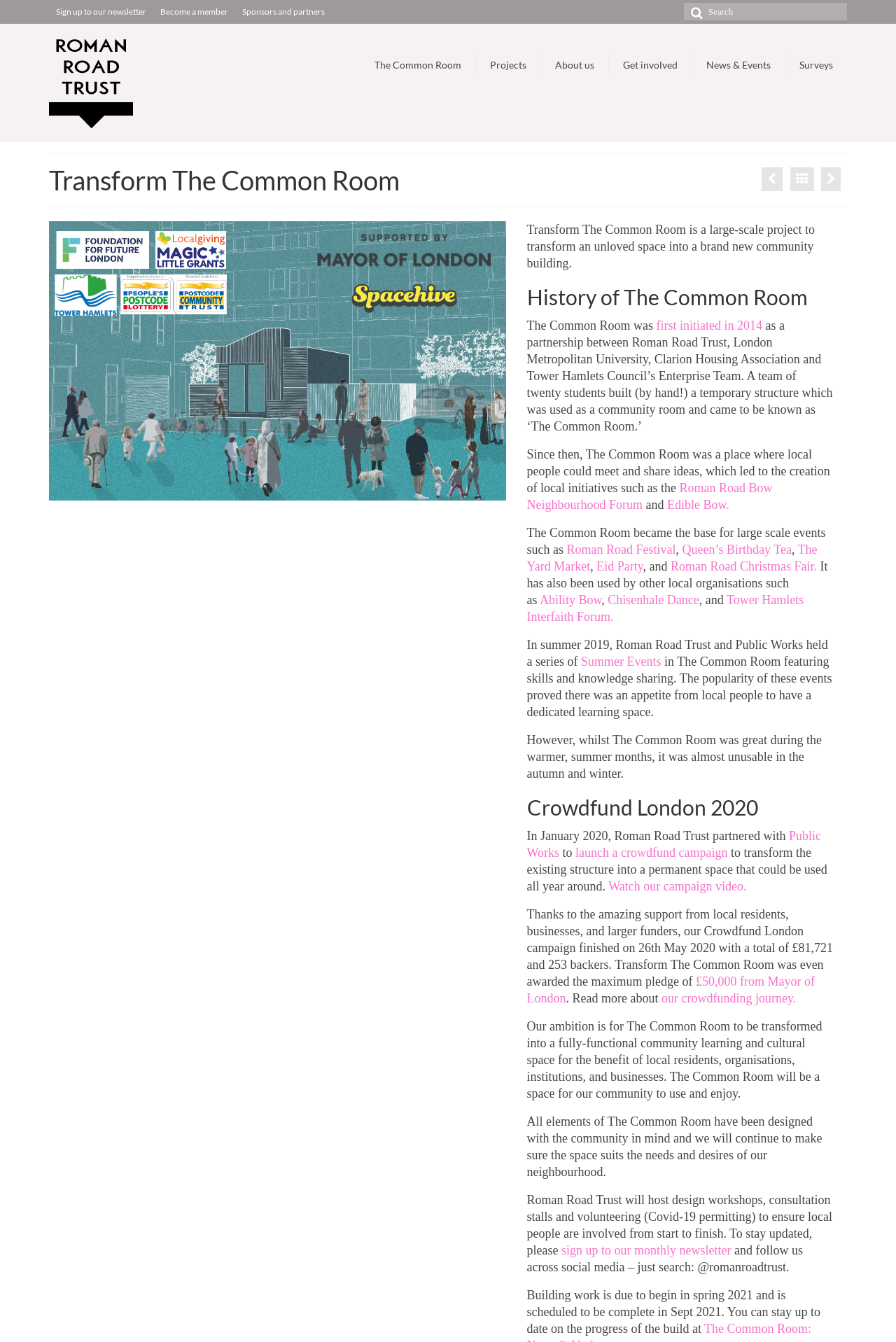Give a one-word or short-phrase answer to the following question: 
How many backers did the Crowdfund London campaign have?

253